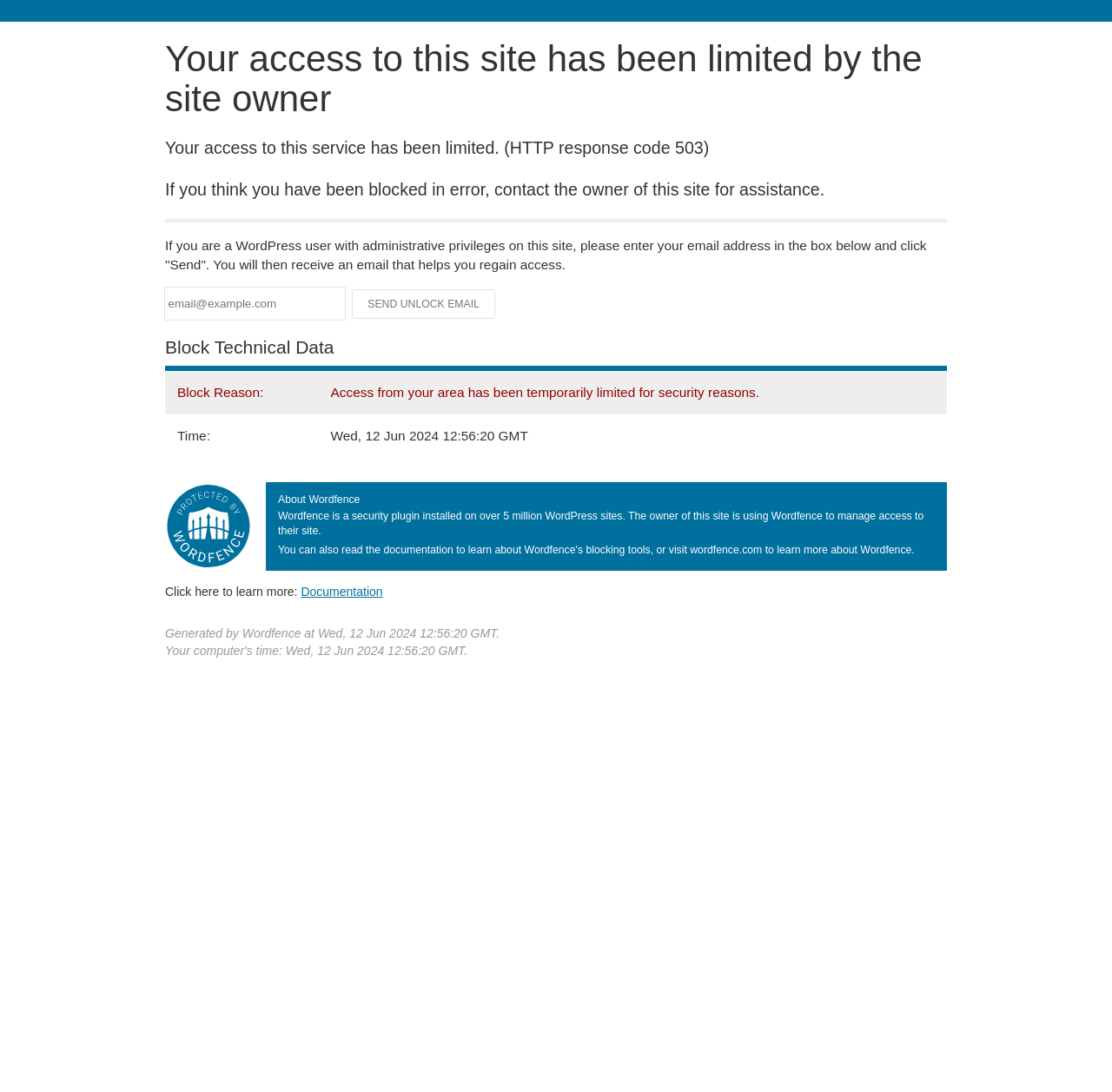What is the purpose of the email address input field?
Please use the image to deliver a detailed and complete answer.

The email address input field is provided so that the user can enter their email address and click 'Send' to receive an email that helps them regain access to the site, as mentioned in the text above the input field.